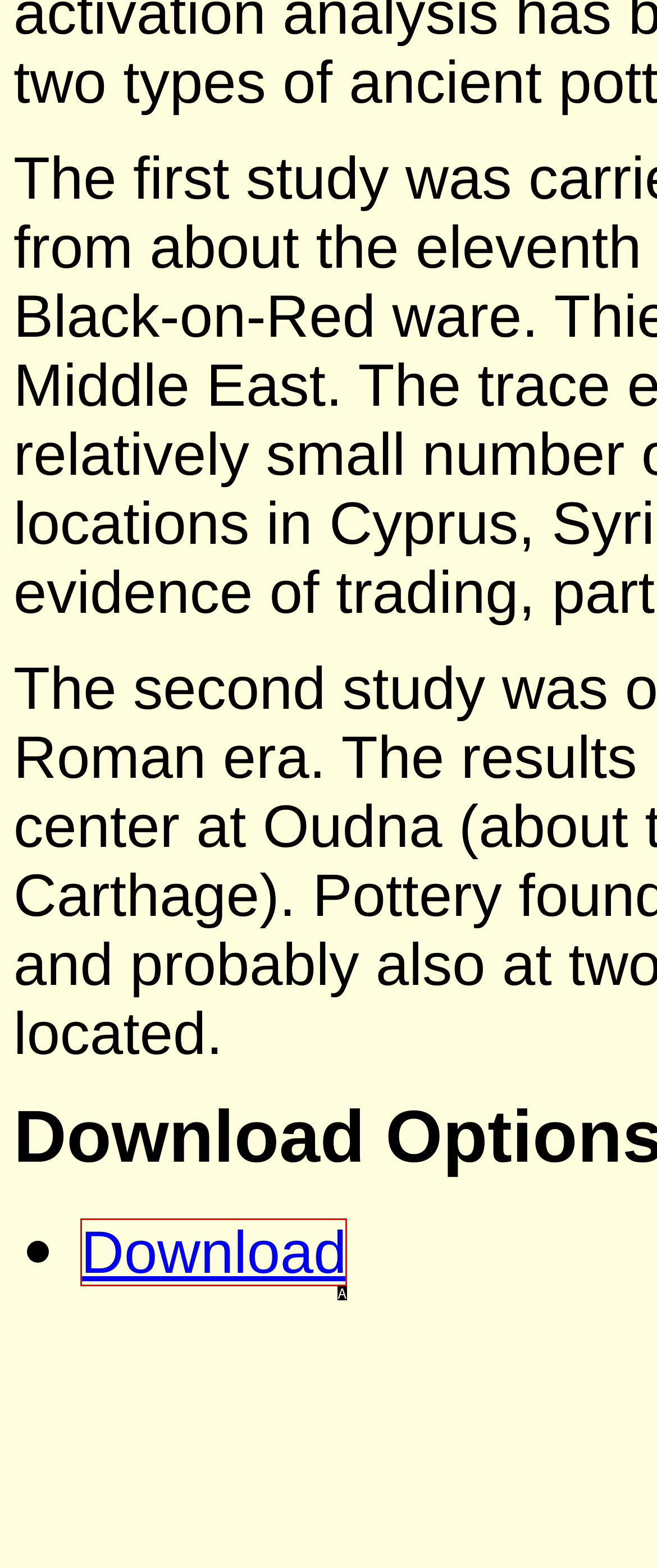Determine the option that aligns with this description: Download
Reply with the option's letter directly.

A